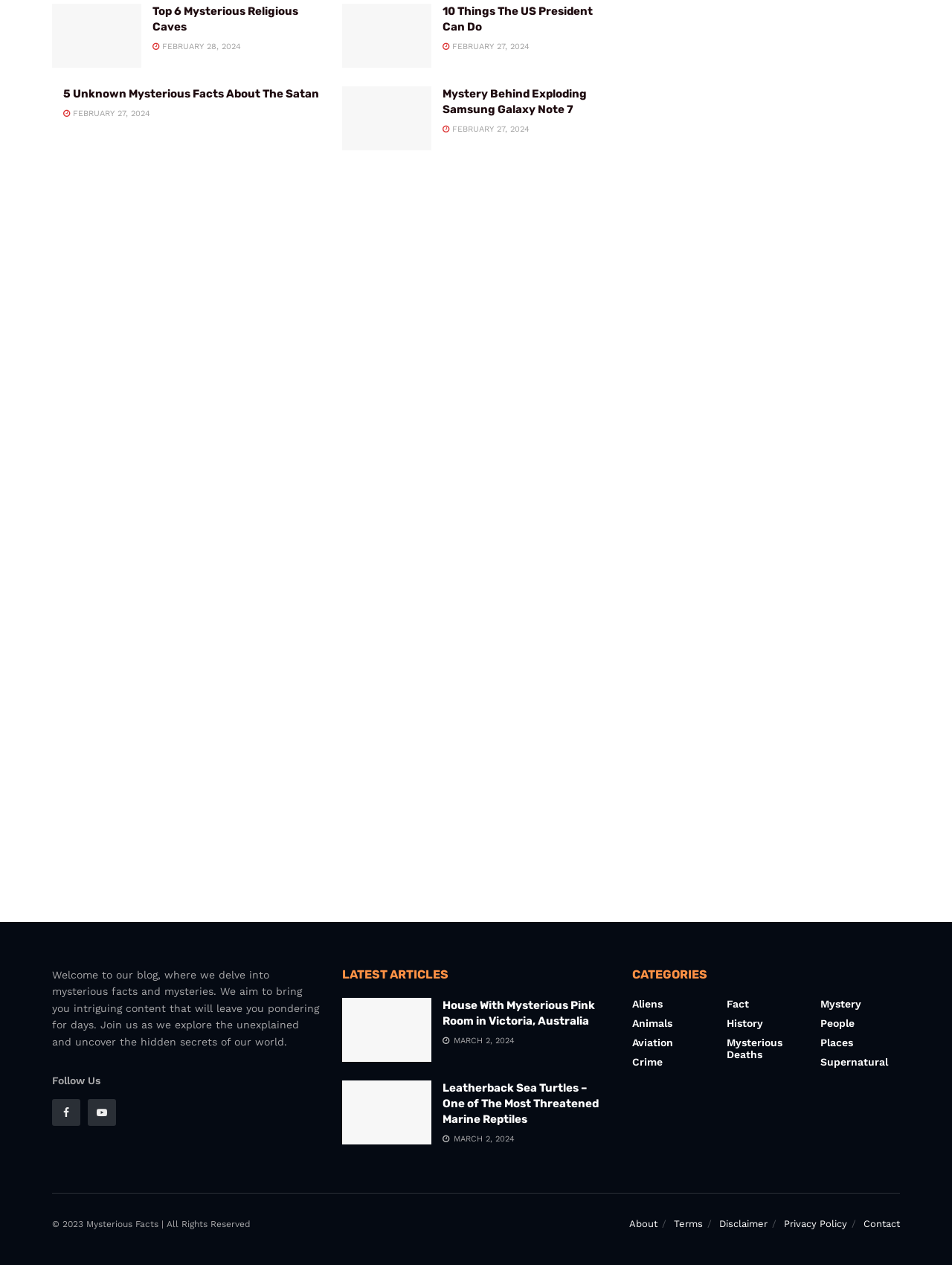Determine the bounding box of the UI element mentioned here: "Terms". The coordinates must be in the format [left, top, right, bottom] with values ranging from 0 to 1.

[0.708, 0.963, 0.738, 0.972]